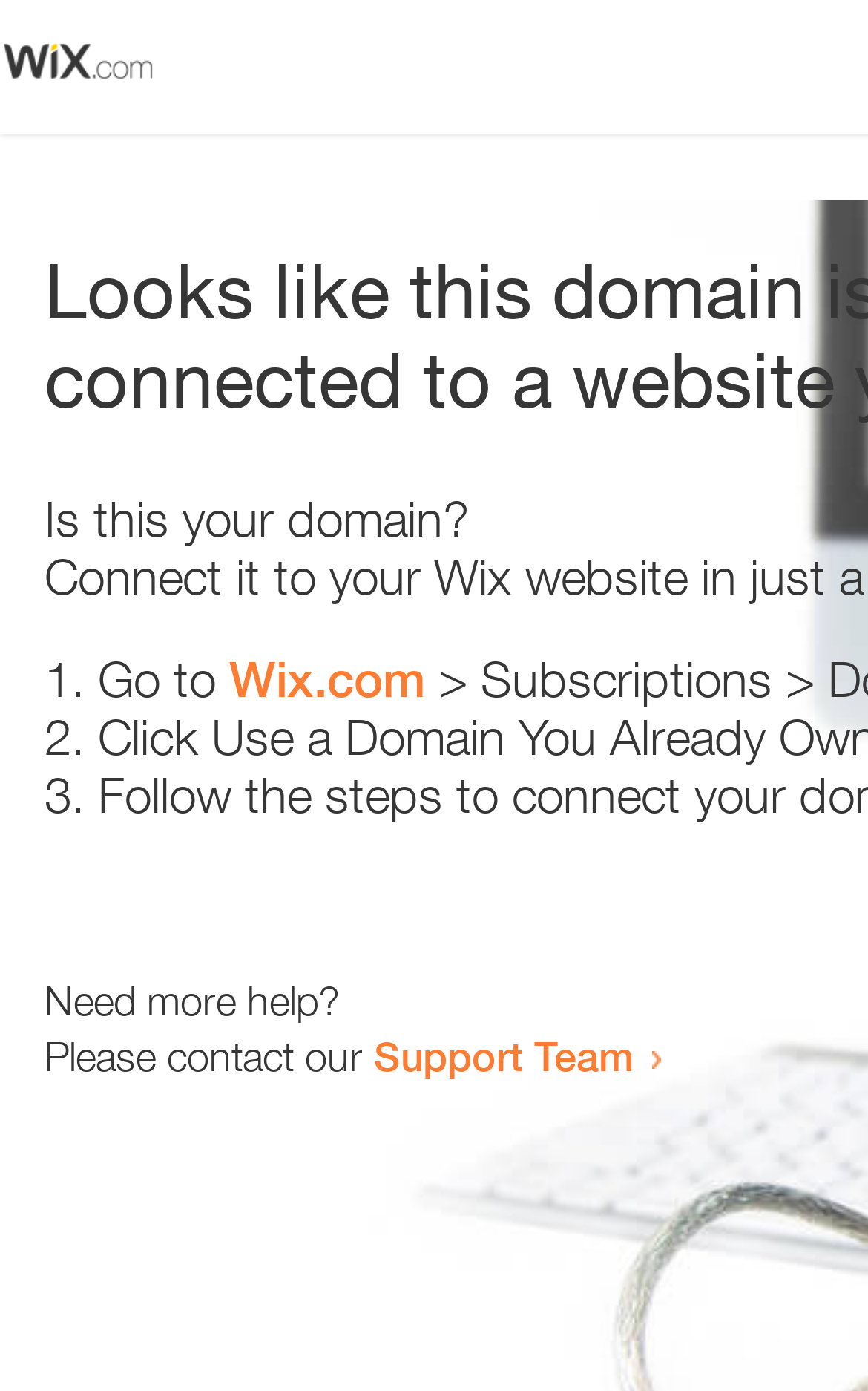Answer the question using only one word or a concise phrase: How many steps are provided to resolve the issue?

3